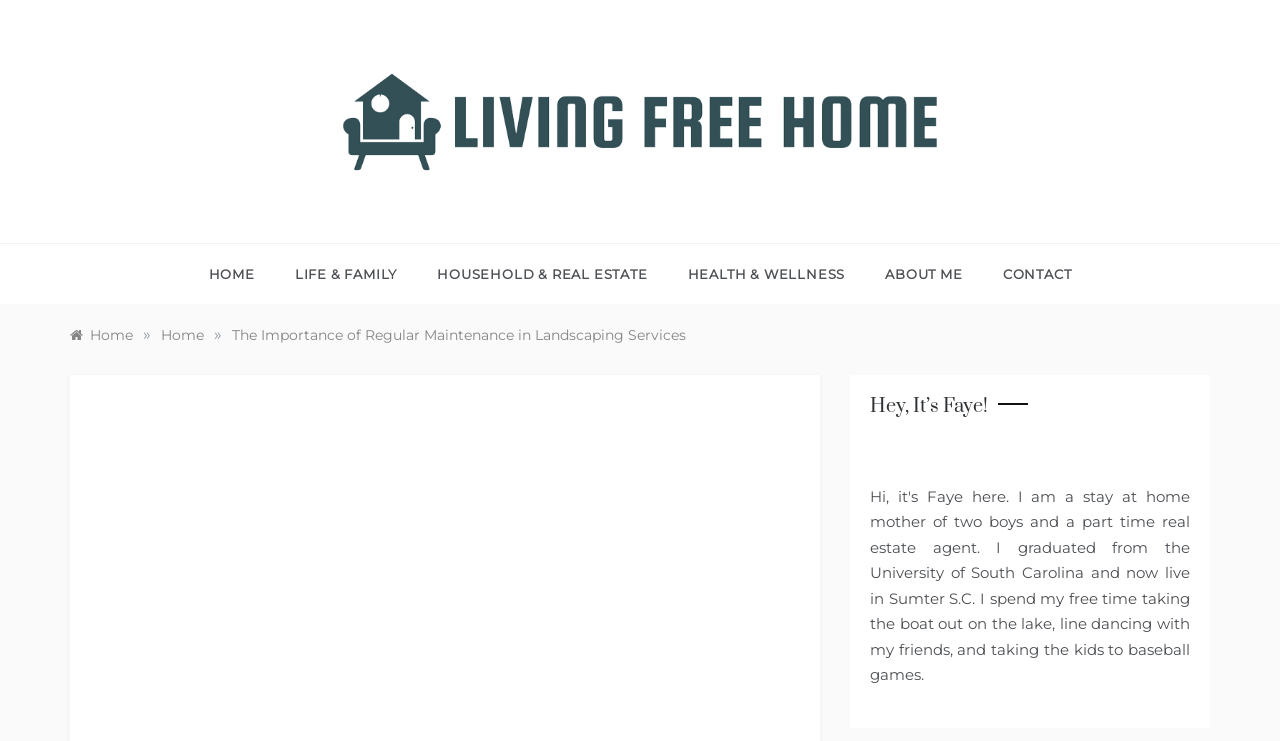Locate the bounding box coordinates of the area where you should click to accomplish the instruction: "contact us".

None